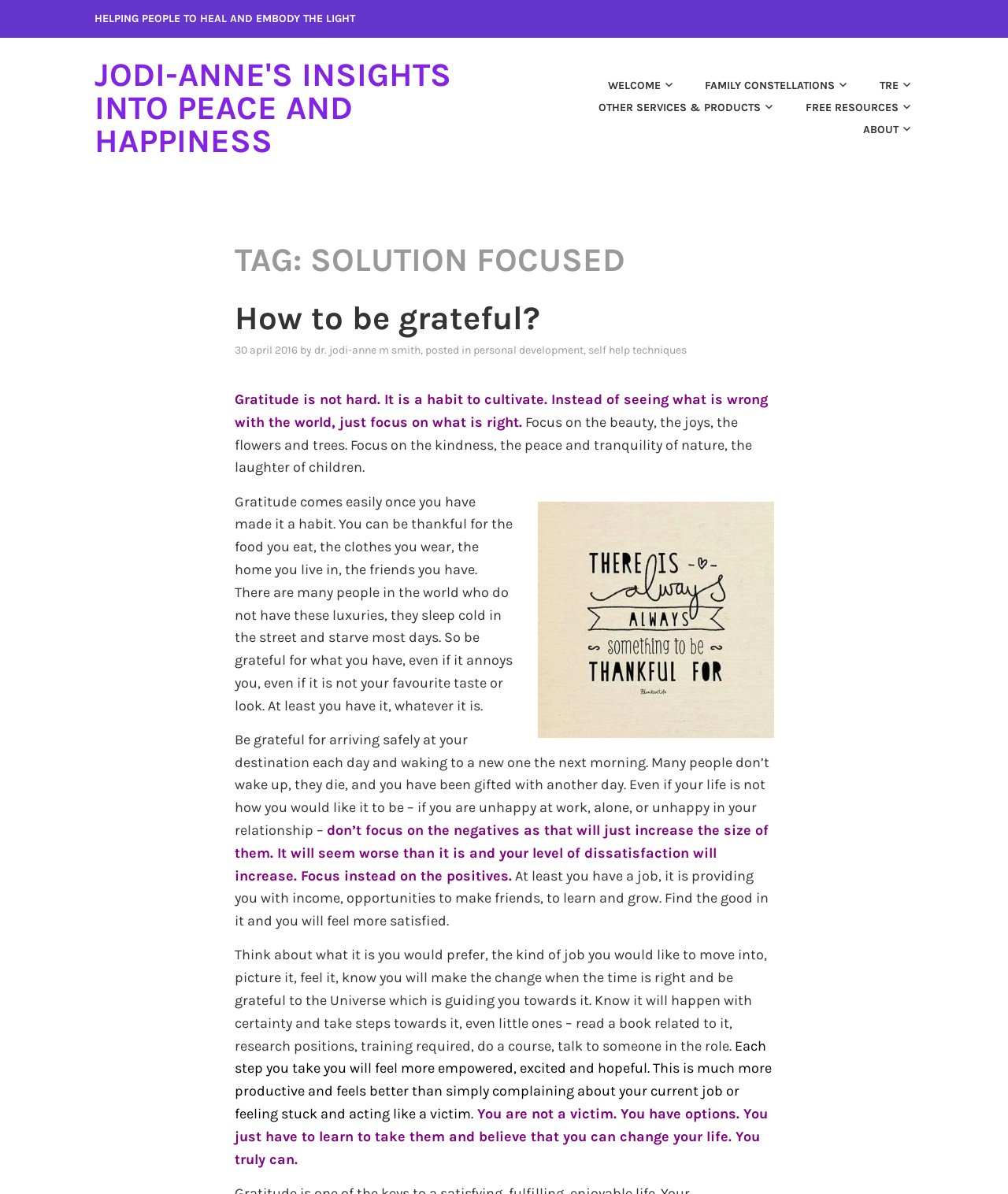Refer to the screenshot and answer the following question in detail:
What is the main topic of this webpage?

The main topic of this webpage is gratitude, which is evident from the heading 'How to be grateful?' and the various paragraphs discussing the importance of gratitude and how to cultivate it.